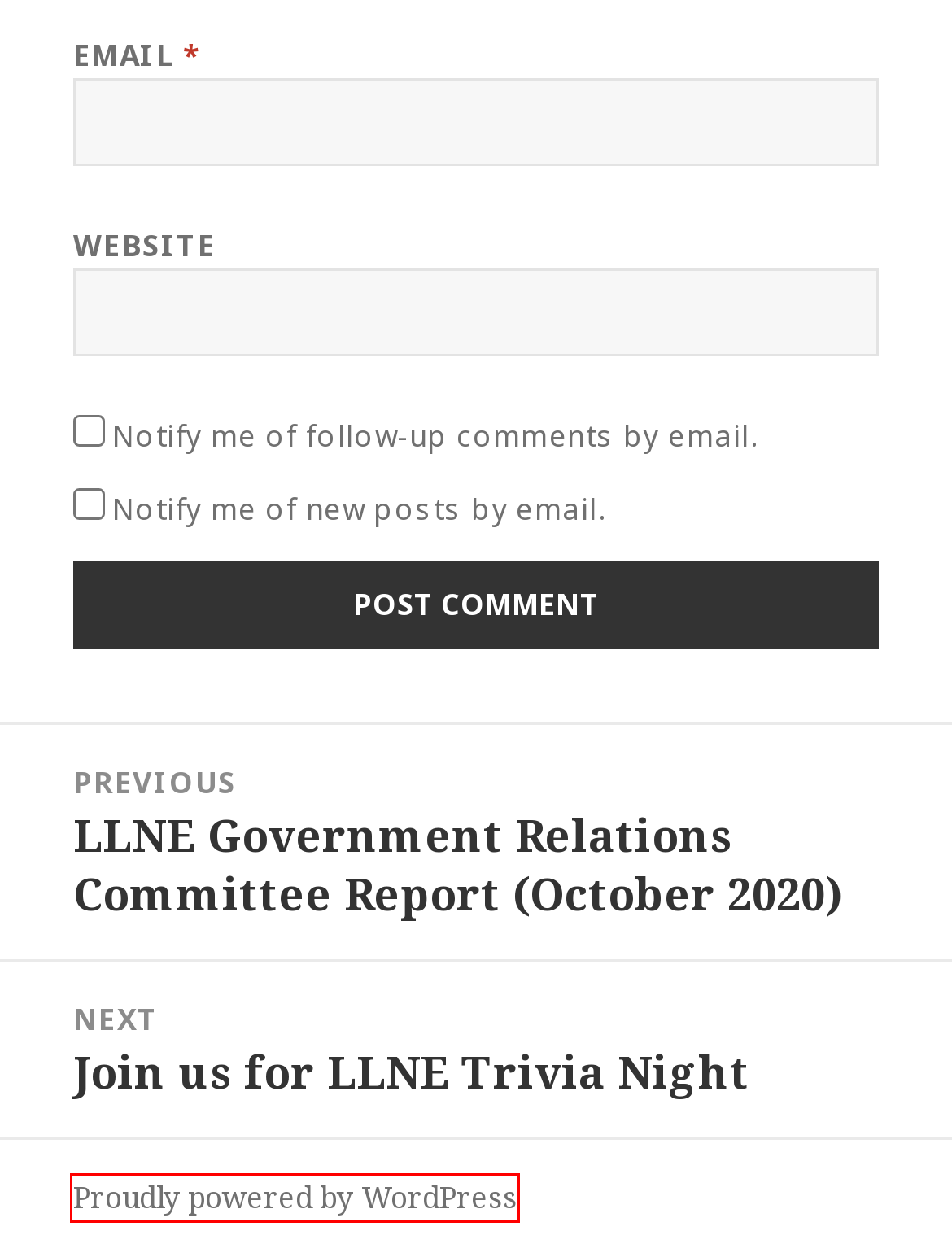You have a screenshot of a webpage, and a red bounding box highlights an element. Select the webpage description that best fits the new page after clicking the element within the bounding box. Options are:
A. SaraMonalea – Law Librarians of New England
B. LLNE Government Relations Committee Report (October 2020) – Law Librarians of New England
C. Blog Tool, Publishing Platform, and CMS – WordPress.org
D. Scholarships – Law Librarians of New England
E. Scholarships Committee – Law Librarians of New England
F. Join us for LLNE Trivia Night – Law Librarians of New England
G. Committee News – Law Librarians of New England
H. Law Librarians of New England

C